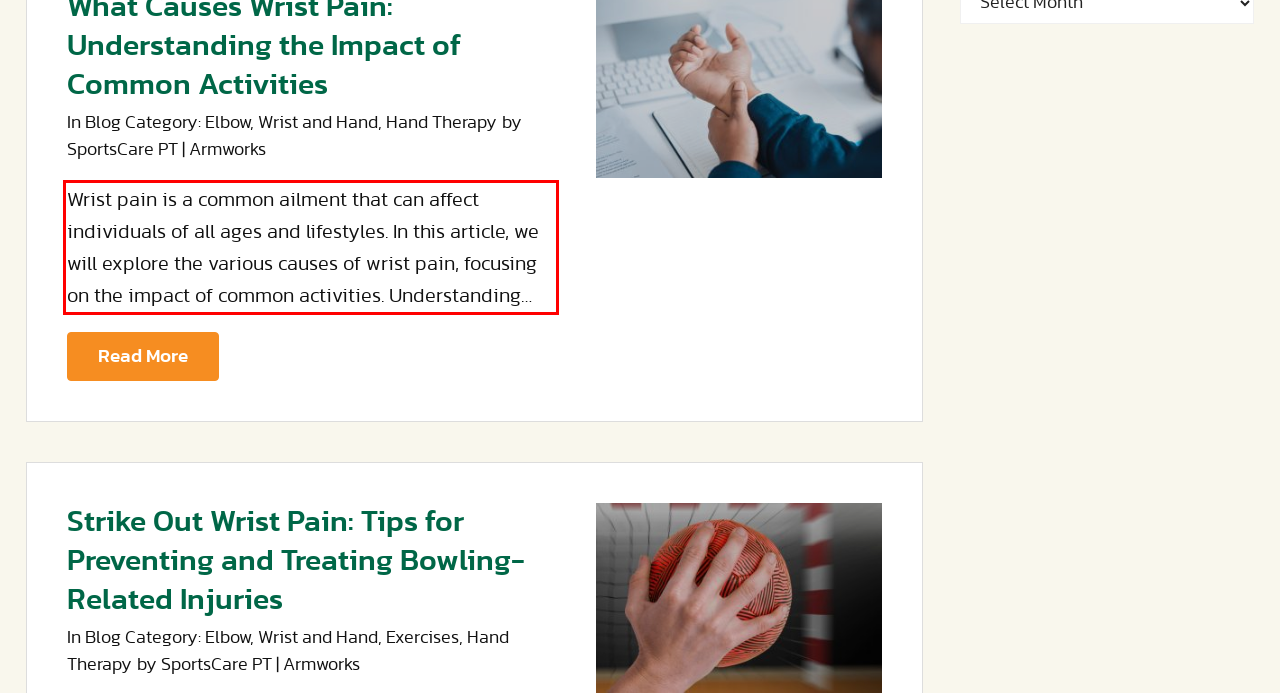You have a screenshot of a webpage, and there is a red bounding box around a UI element. Utilize OCR to extract the text within this red bounding box.

Wrist pain is a common ailment that can affect individuals of all ages and lifestyles. In this article, we will explore the various causes of wrist pain, focusing on the impact of common activities. Understanding…